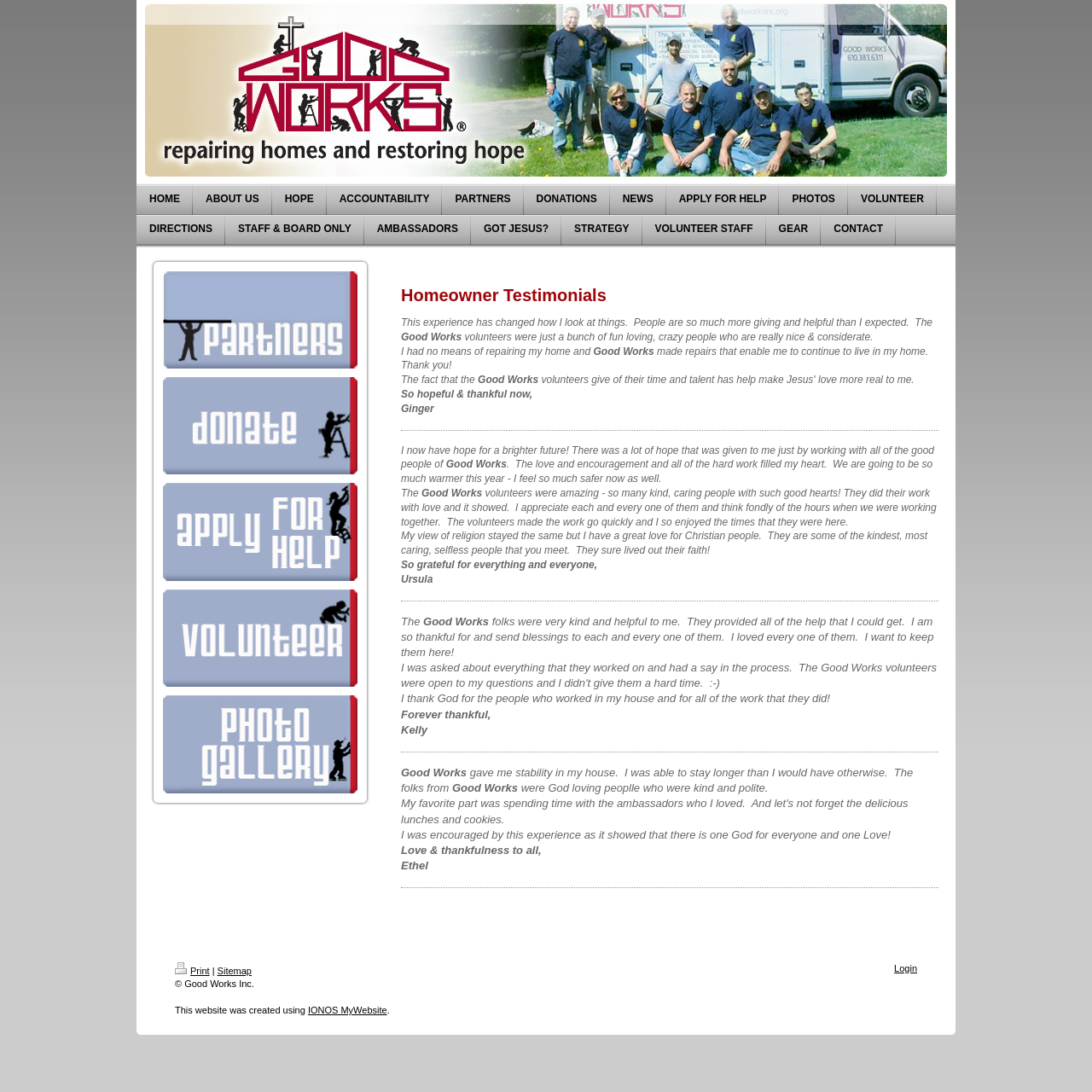Can you specify the bounding box coordinates for the region that should be clicked to fulfill this instruction: "Click HOME".

[0.125, 0.17, 0.177, 0.197]